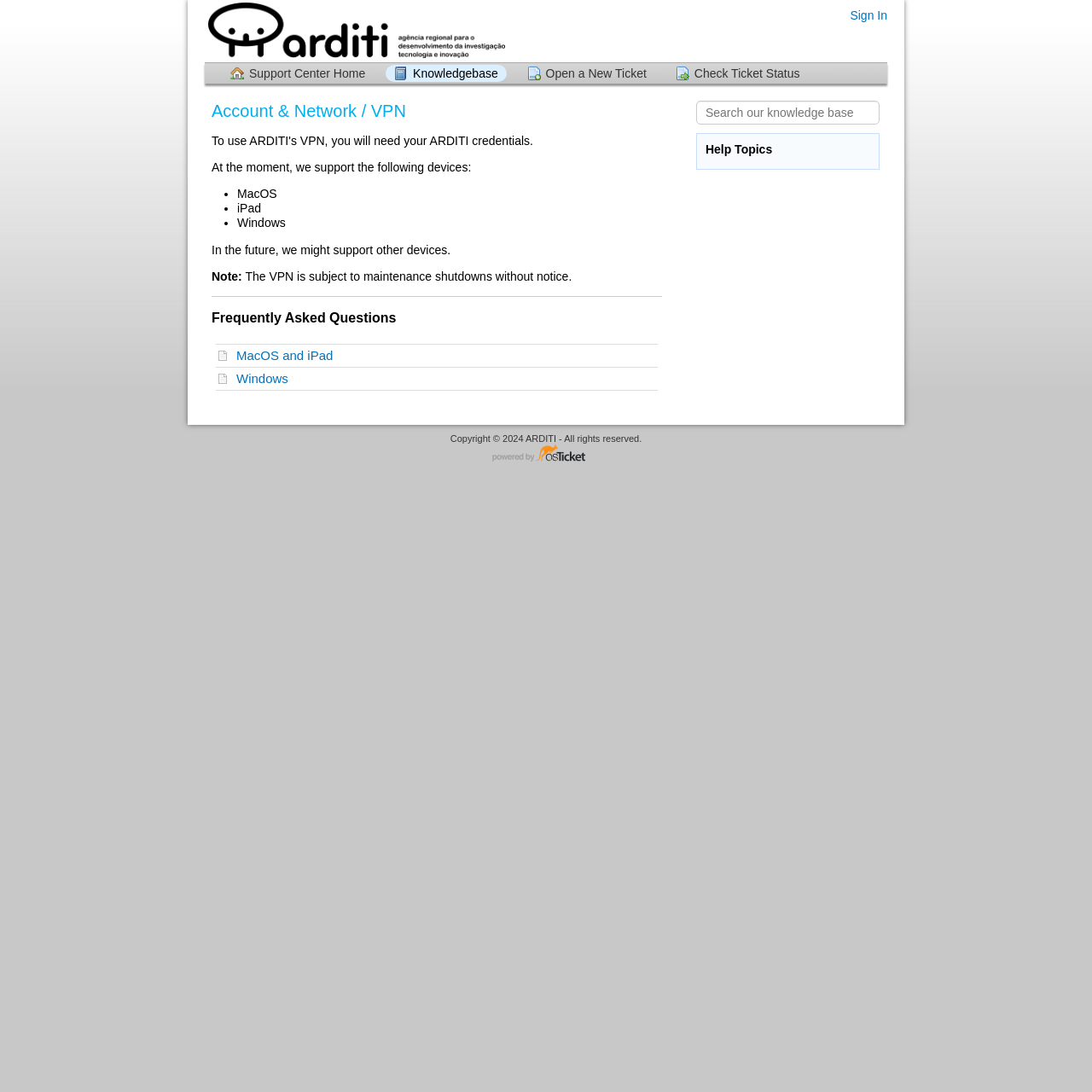Given the description of a UI element: "See their activity", identify the bounding box coordinates of the matching element in the webpage screenshot.

None